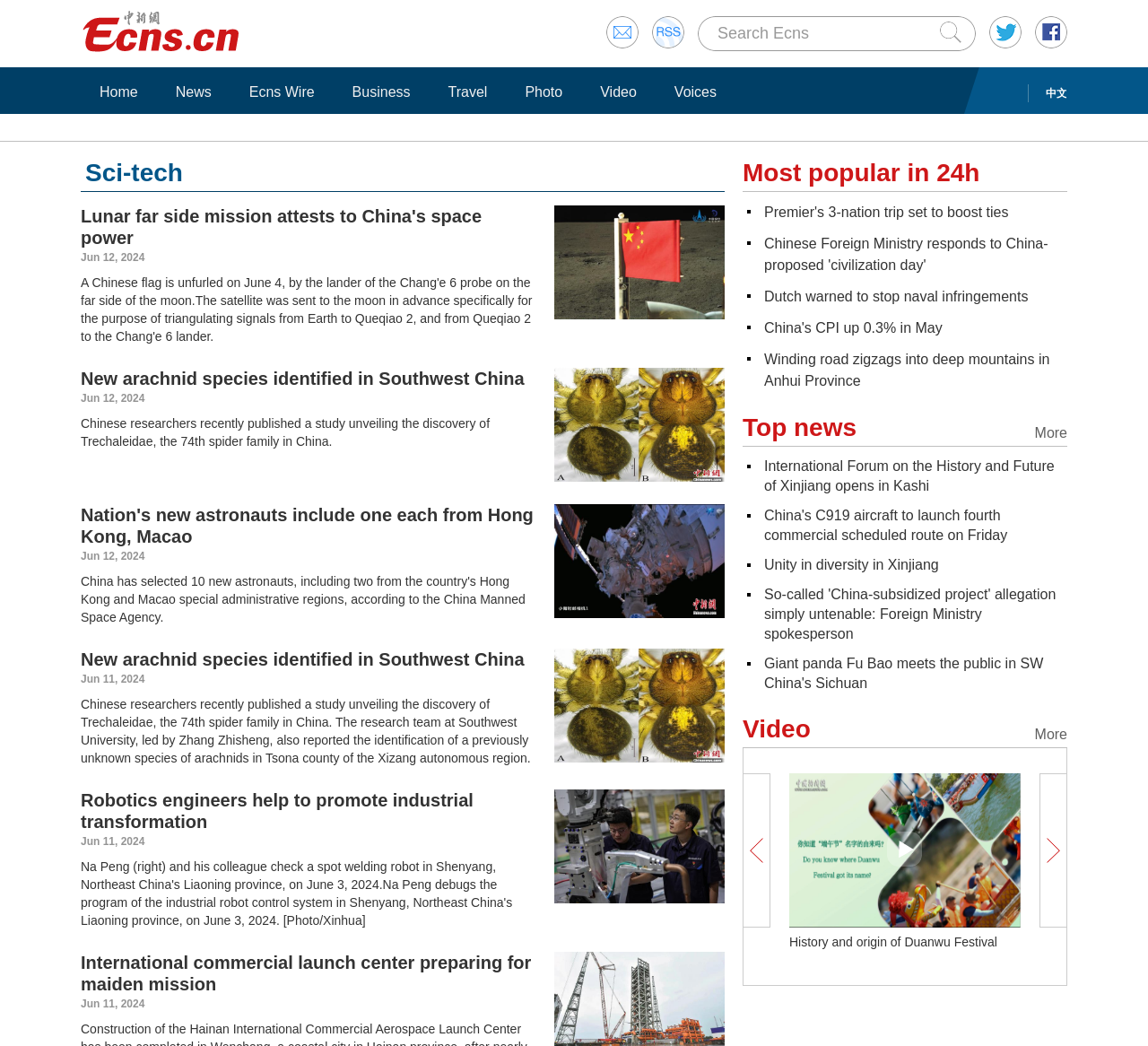What is the search button text?
Refer to the image and respond with a one-word or short-phrase answer.

Submit